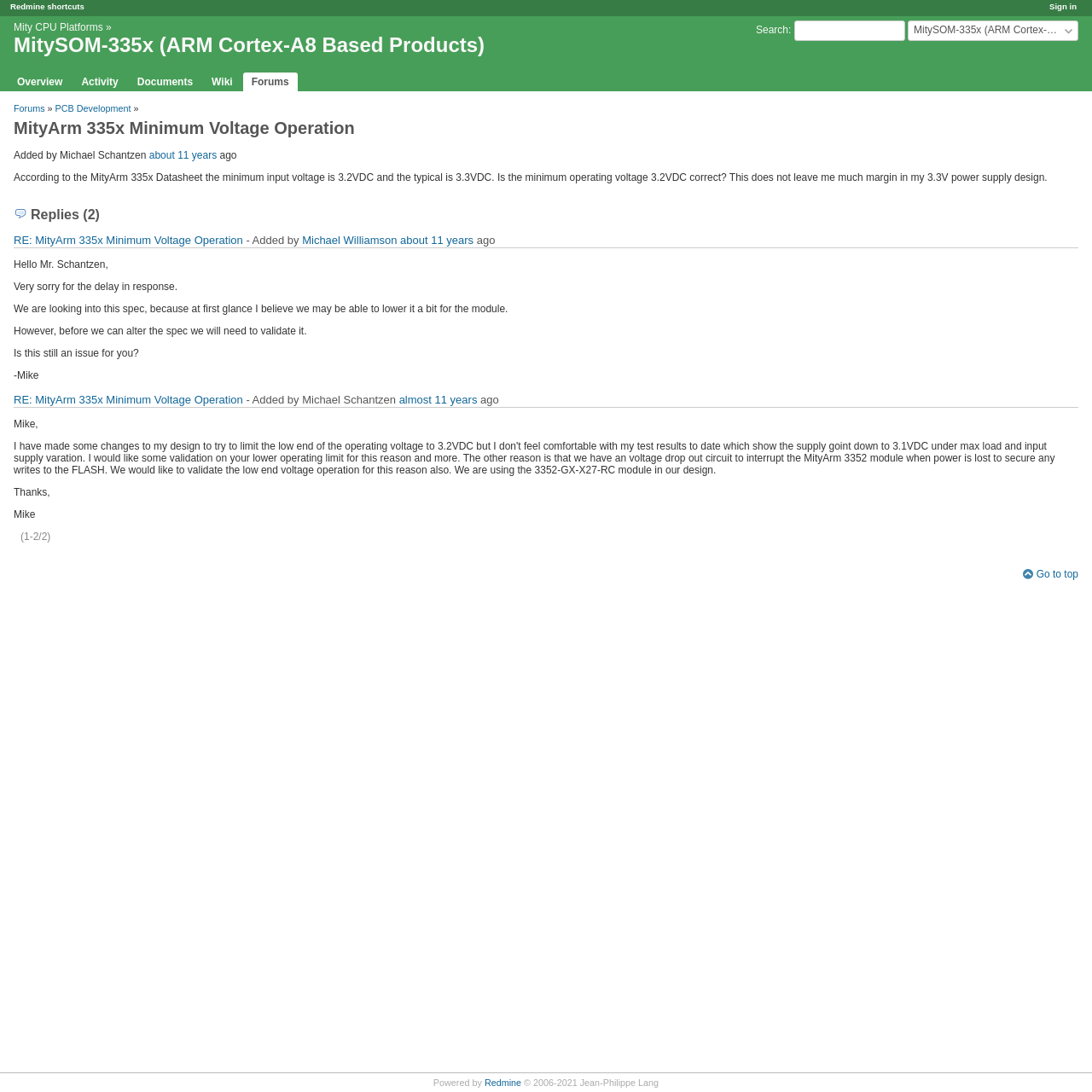Provide a brief response using a word or short phrase to this question:
What is the minimum input voltage of MityArm 335x?

3.2VDC